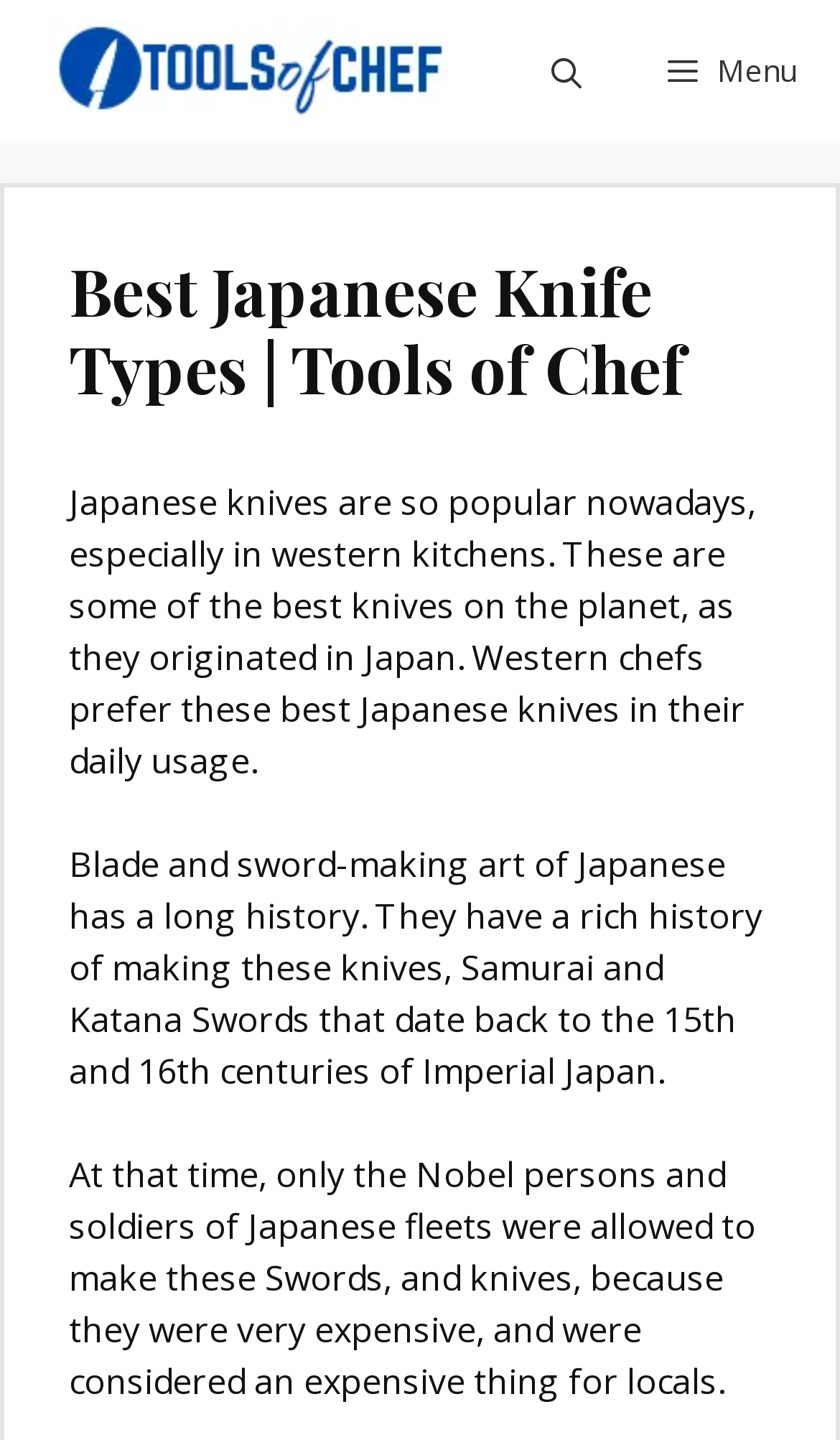Please give a concise answer to this question using a single word or phrase: 
What is the current popularity of Japanese knives?

Very popular